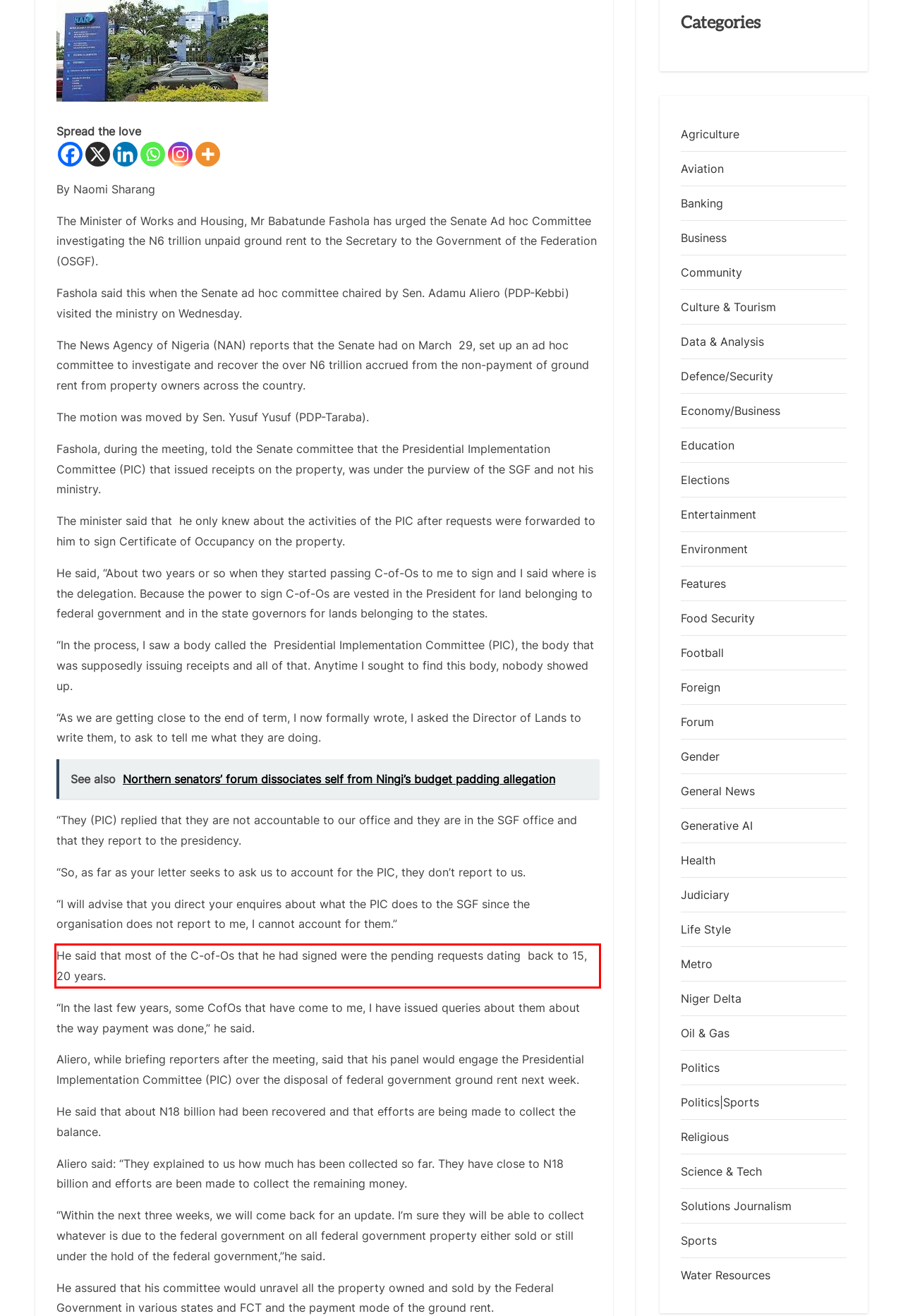Given a screenshot of a webpage, locate the red bounding box and extract the text it encloses.

He said that most of the C-of-Os that he had signed were the pending requests dating back to 15, 20 years.